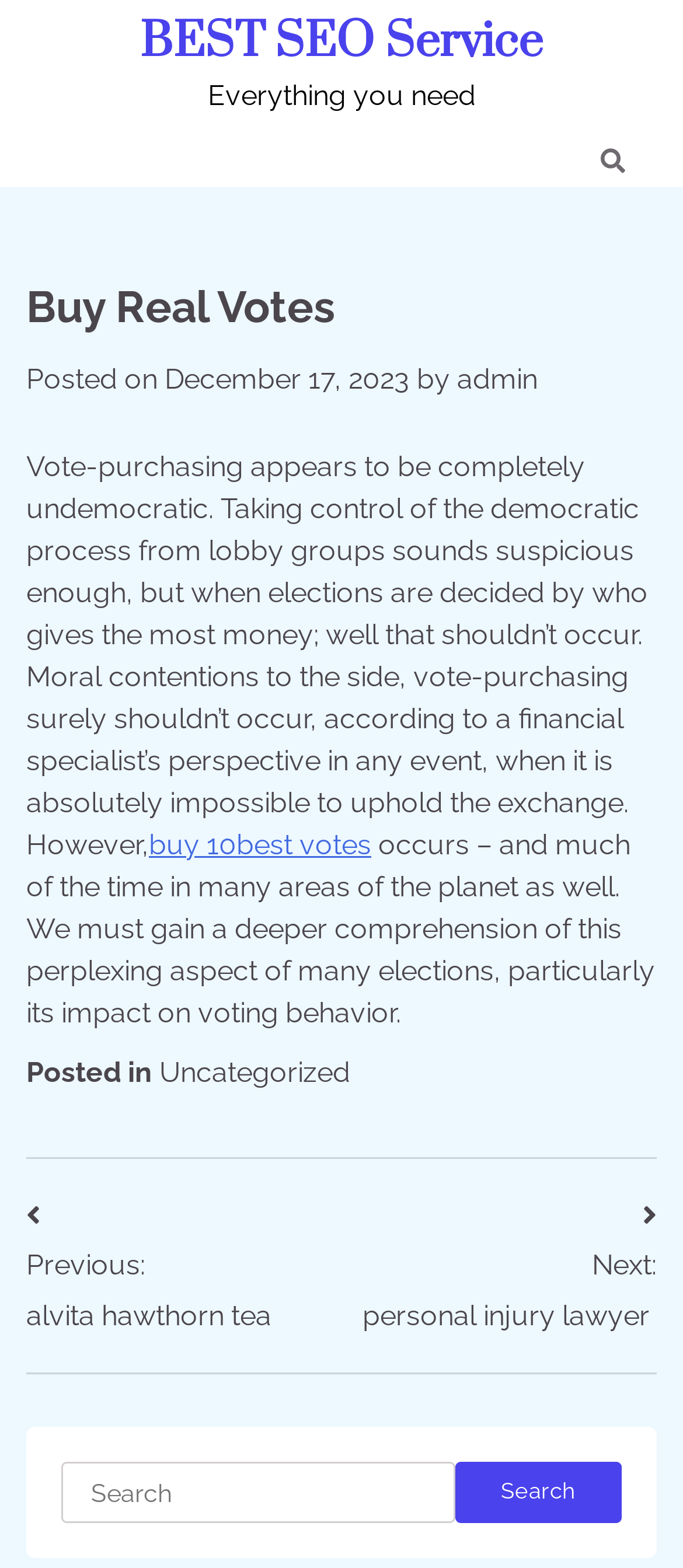Predict the bounding box coordinates of the area that should be clicked to accomplish the following instruction: "Go to previous post". The bounding box coordinates should consist of four float numbers between 0 and 1, i.e., [left, top, right, bottom].

[0.038, 0.761, 0.397, 0.853]